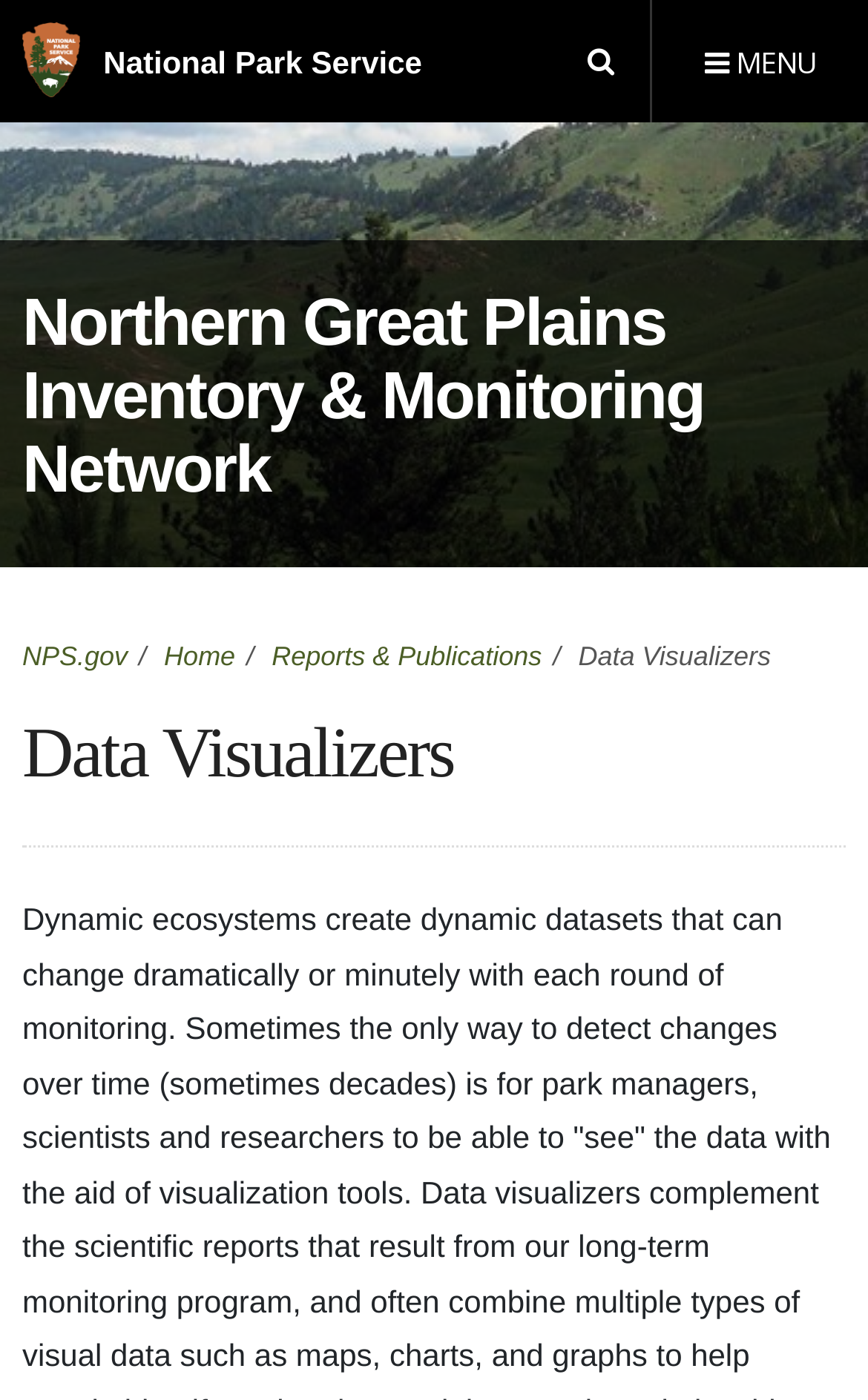What is the theme of the image on the webpage?
Please utilize the information in the image to give a detailed response to the question.

I analyzed the image element with the description 'Green hills in the distance with Pine trees in the foreground' and inferred that the theme of the image is nature.